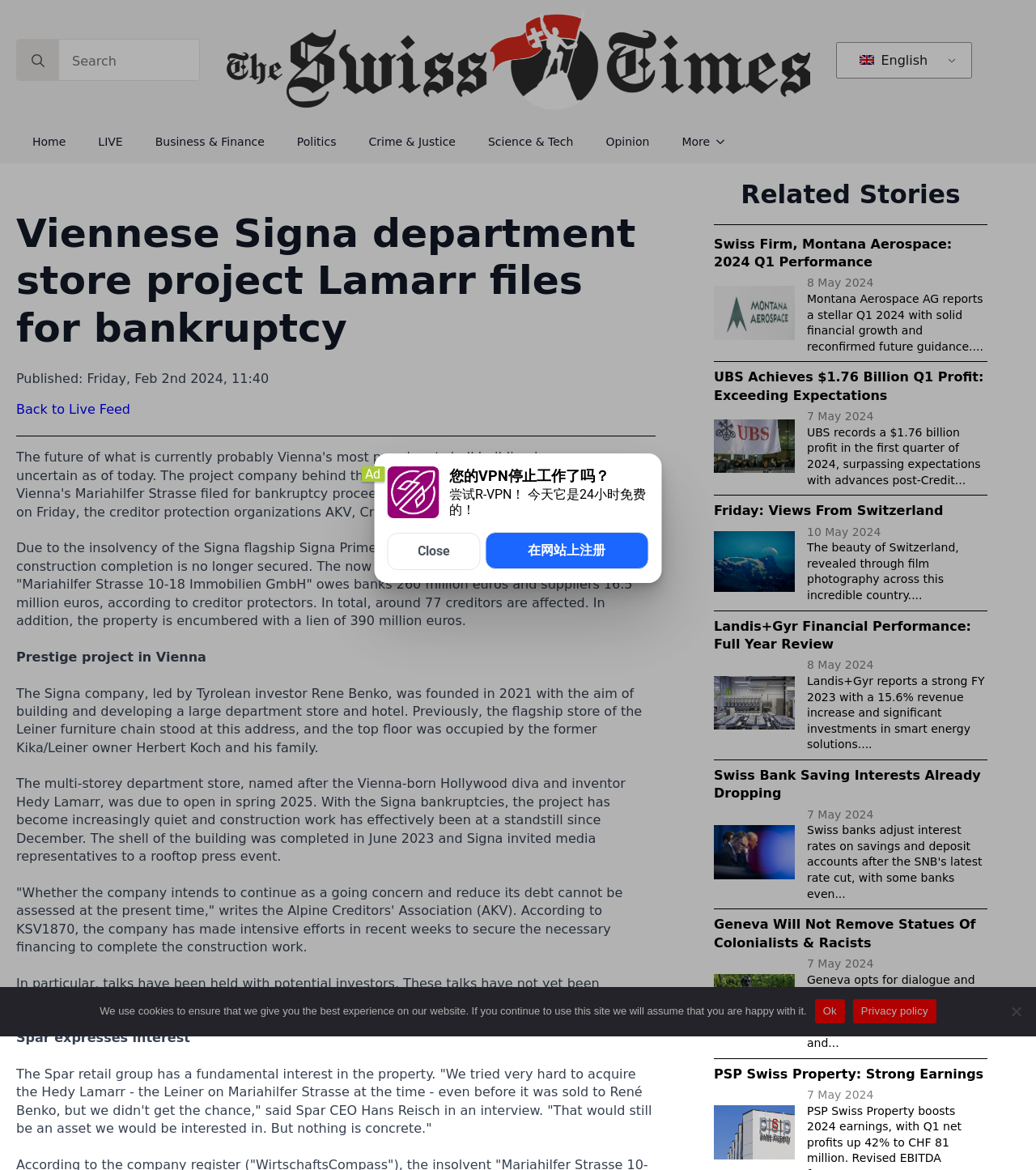Given the element description: "Crime & Justice", predict the bounding box coordinates of the UI element it refers to, using four float numbers between 0 and 1, i.e., [left, top, right, bottom].

[0.34, 0.103, 0.455, 0.14]